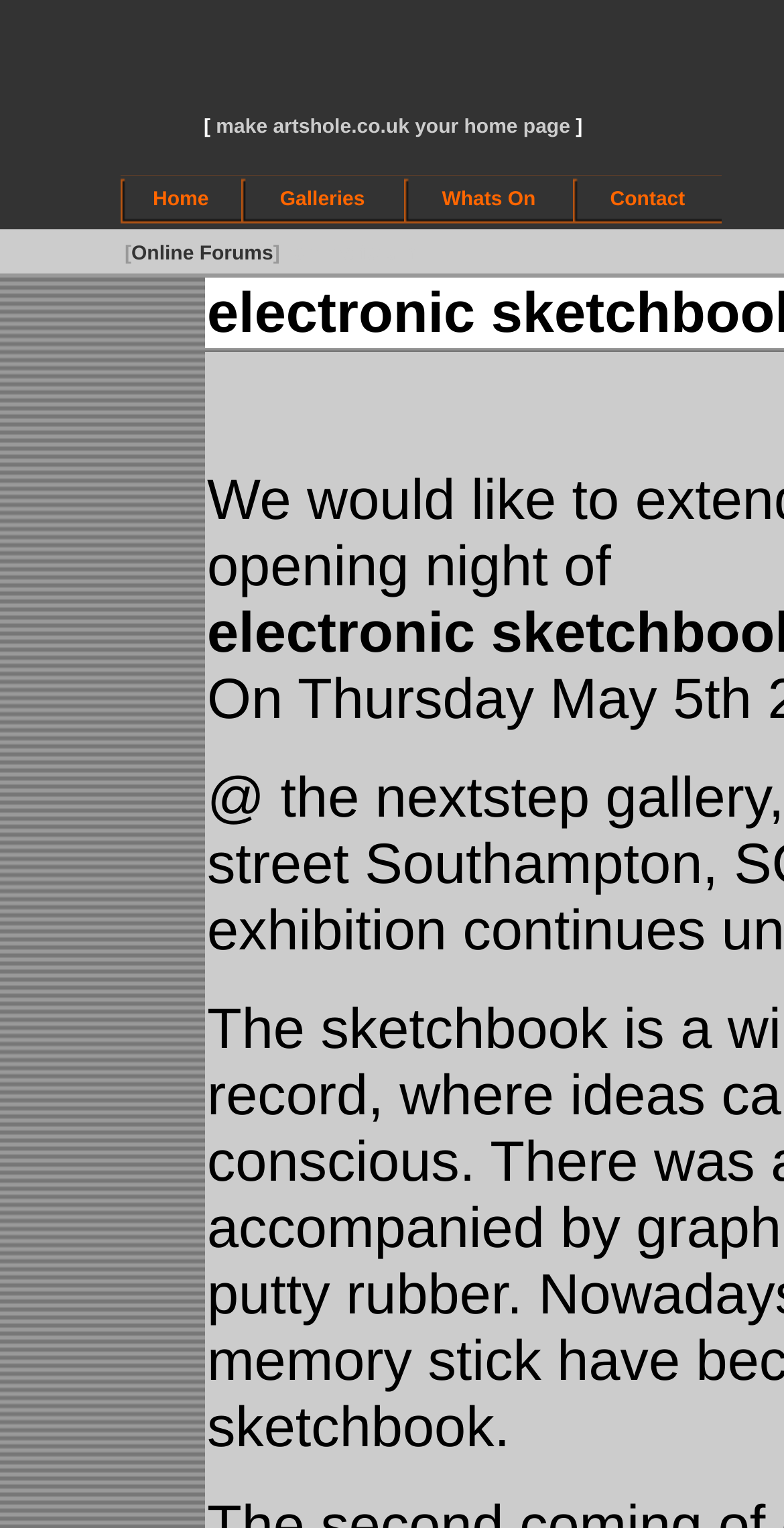Answer the question briefly using a single word or phrase: 
What is the first option in the navigation menu?

Home